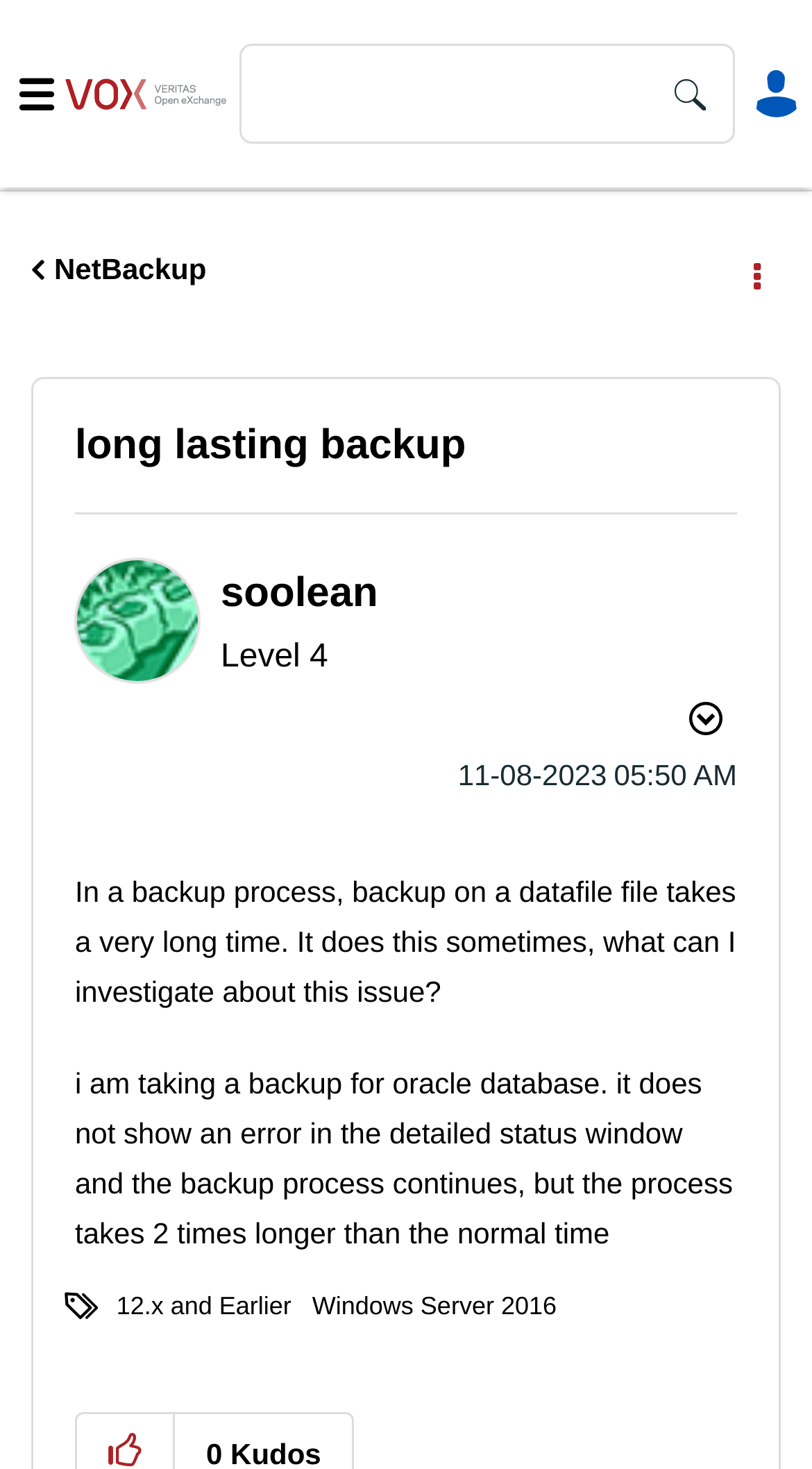Please determine the bounding box coordinates of the element to click in order to execute the following instruction: "Click on the Options button". The coordinates should be four float numbers between 0 and 1, specified as [left, top, right, bottom].

[0.895, 0.175, 0.962, 0.195]